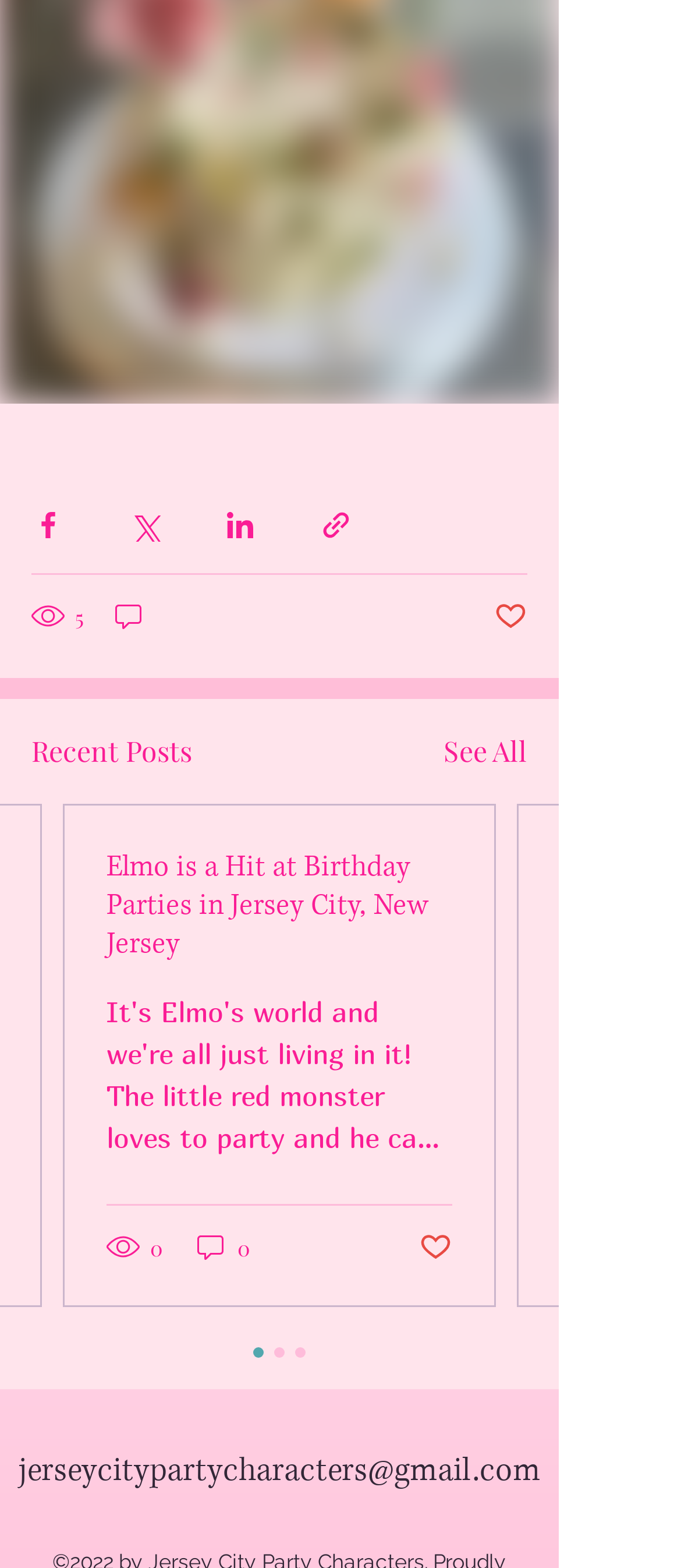Find the bounding box coordinates of the clickable region needed to perform the following instruction: "View recent posts". The coordinates should be provided as four float numbers between 0 and 1, i.e., [left, top, right, bottom].

[0.046, 0.465, 0.282, 0.492]